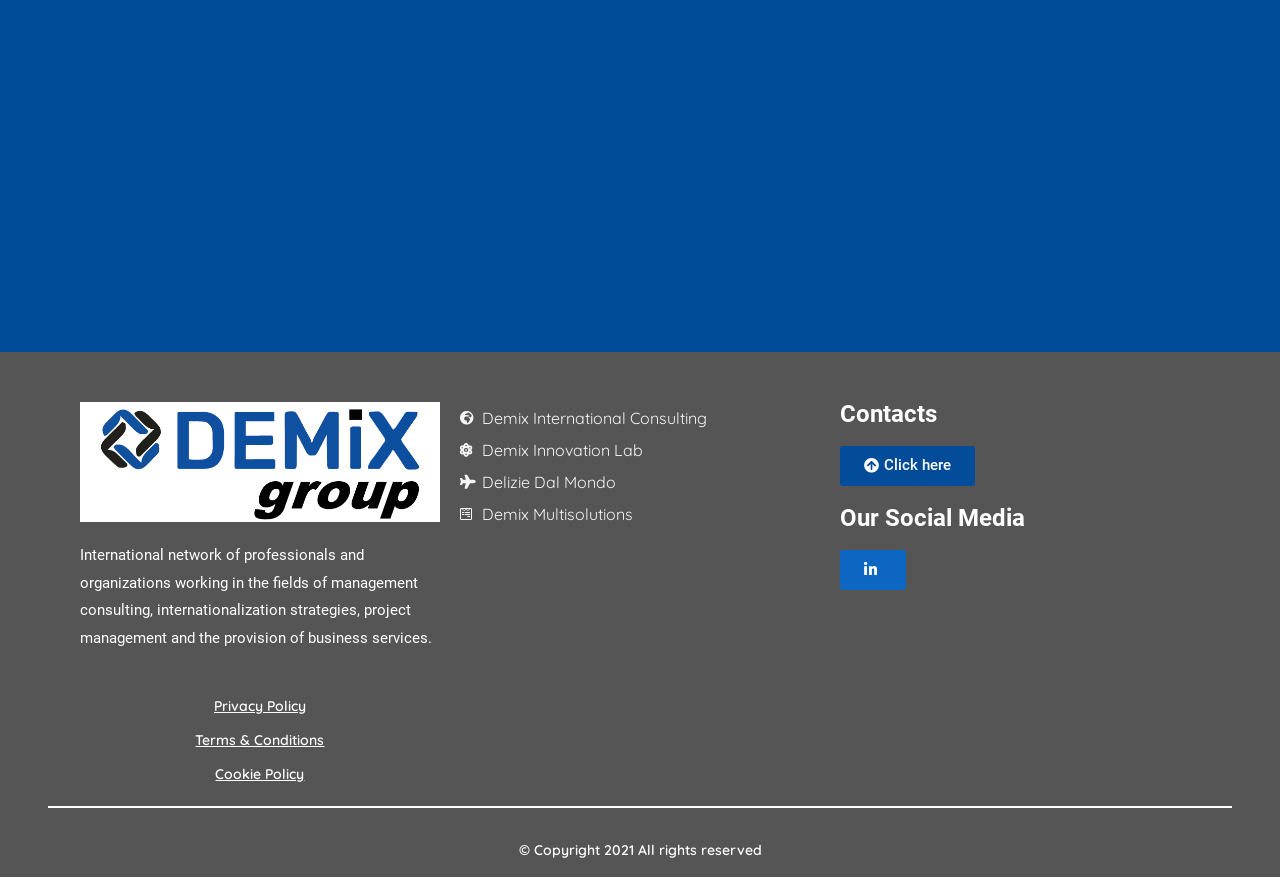Identify the bounding box for the UI element described as: "Terms & Conditions". The coordinates should be four float numbers between 0 and 1, i.e., [left, top, right, bottom].

[0.153, 0.833, 0.254, 0.854]